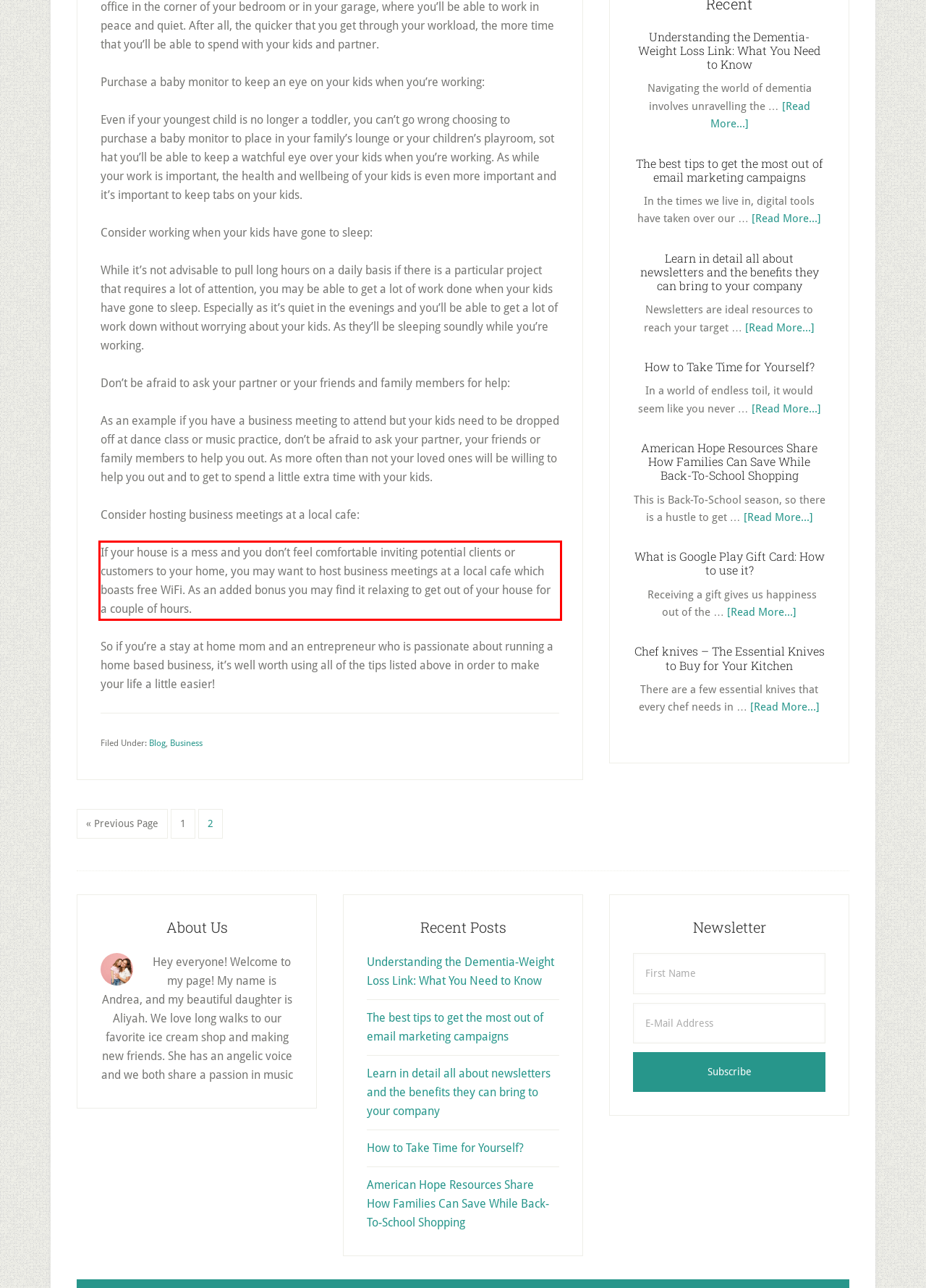Using the provided screenshot, read and generate the text content within the red-bordered area.

If your house is a mess and you don’t feel comfortable inviting potential clients or customers to your home, you may want to host business meetings at a local cafe which boasts free WiFi. As an added bonus you may find it relaxing to get out of your house for a couple of hours.